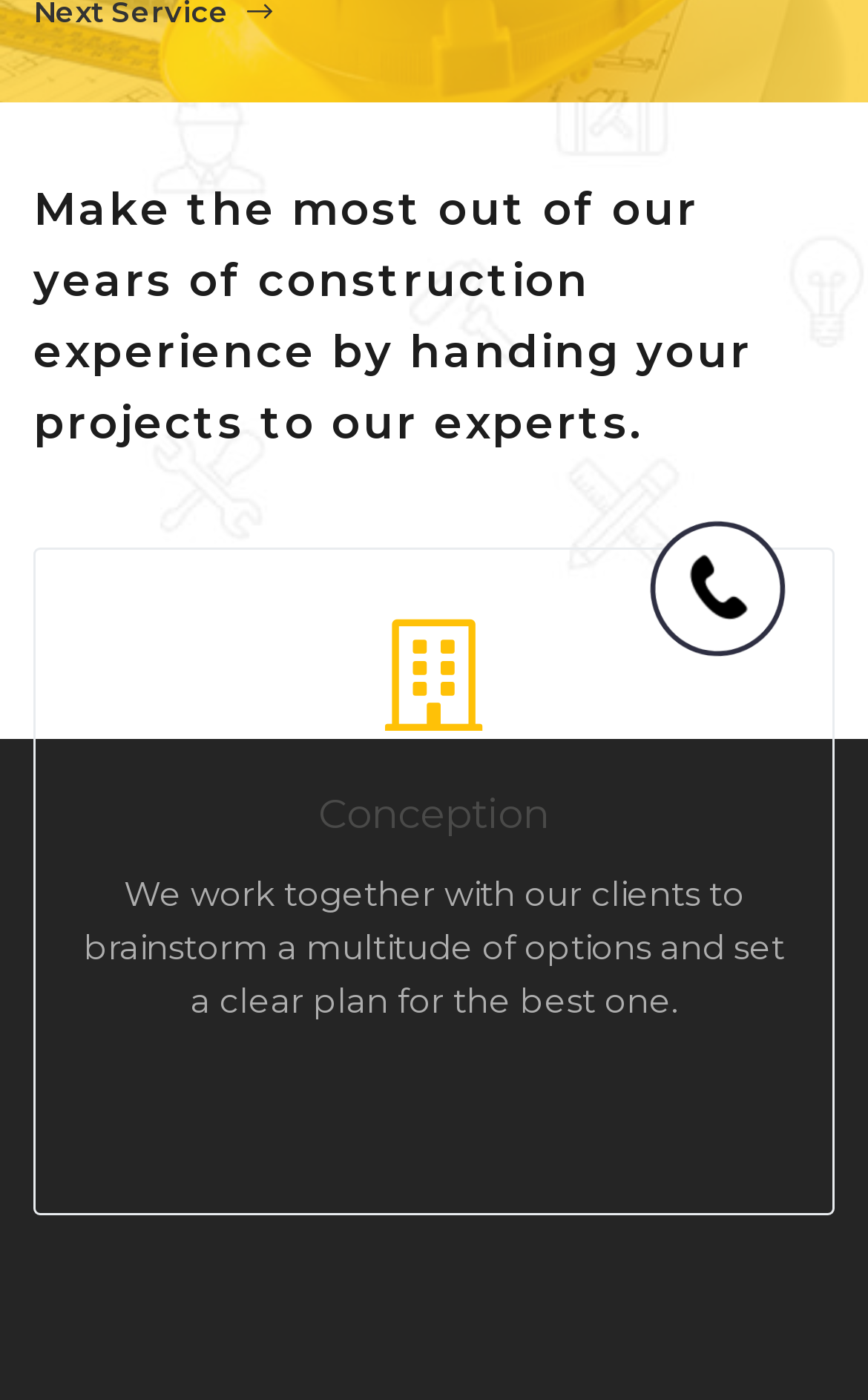Using the description: "1-832-849-0048", identify the bounding box of the corresponding UI element in the screenshot.

[0.077, 0.9, 0.492, 0.93]